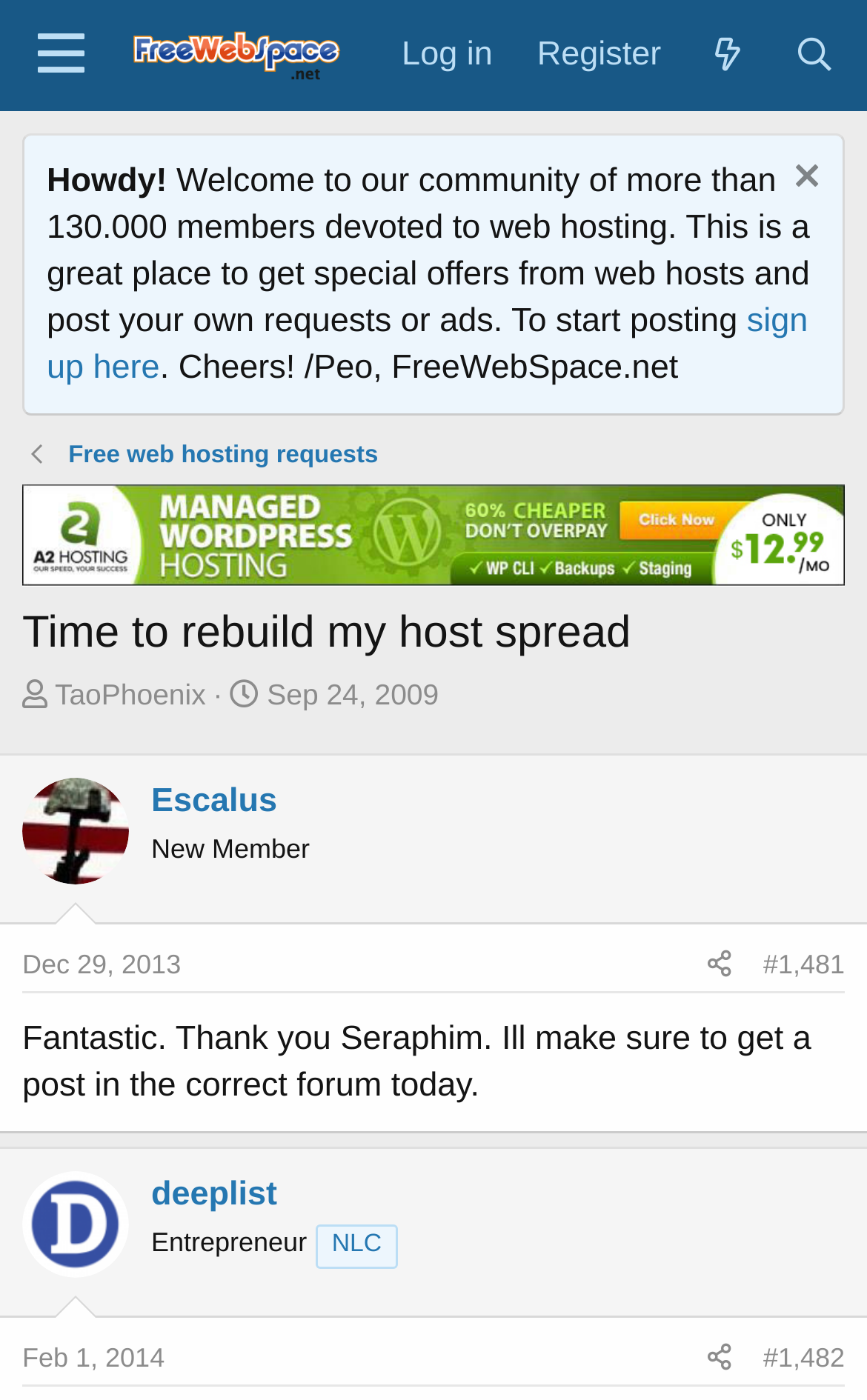Give a one-word or one-phrase response to the question: 
Who is the thread starter?

TaoPhoenix